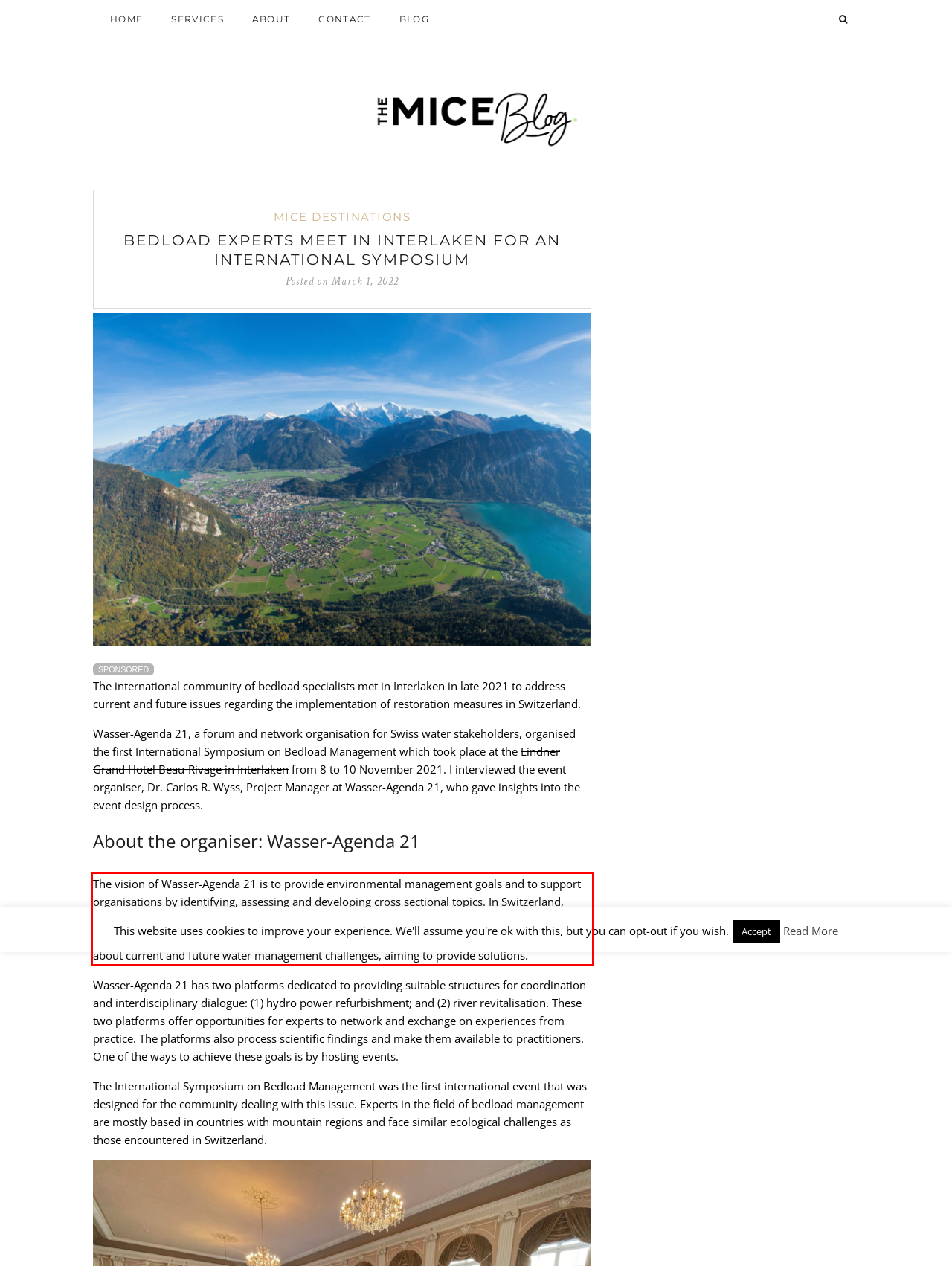Using the provided screenshot of a webpage, recognize the text inside the red rectangle bounding box by performing OCR.

The vision of Wasser-Agenda 21 is to provide environmental management goals and to support organisations by identifying, assessing and developing cross sectional topics. In Switzerland, there are many different organisations that try to defend their own interests in precious water resources. Wasser-Agenda 21 provides a platform for the stakeholders to meet and exchange about current and future water management challenges, aiming to provide solutions.